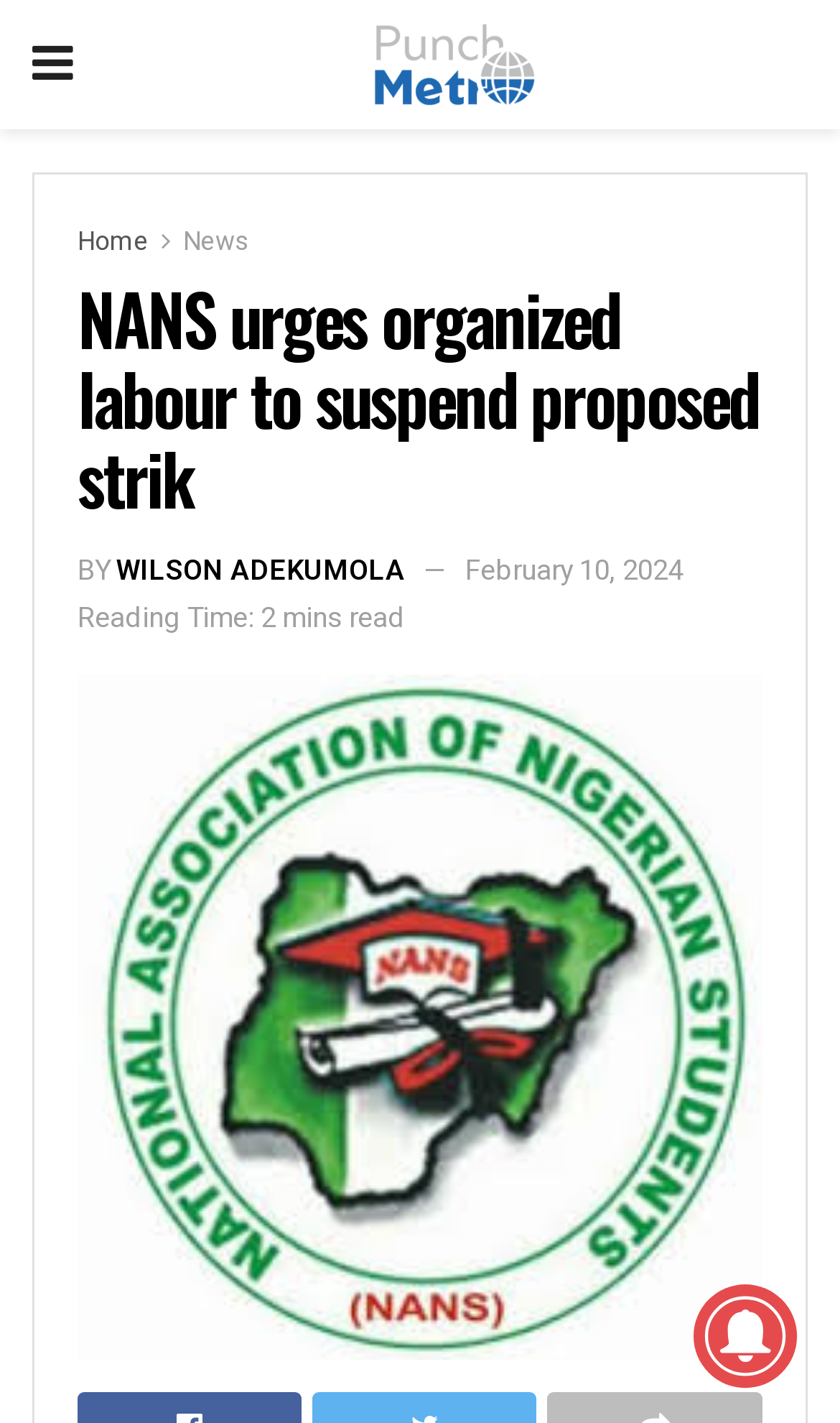Who is the author of the article?
Using the image, provide a detailed and thorough answer to the question.

I found the answer by looking at the link with the text 'WILSON ADEKUMOLA' which is located near the 'BY' text, suggesting that it is the author of the article.